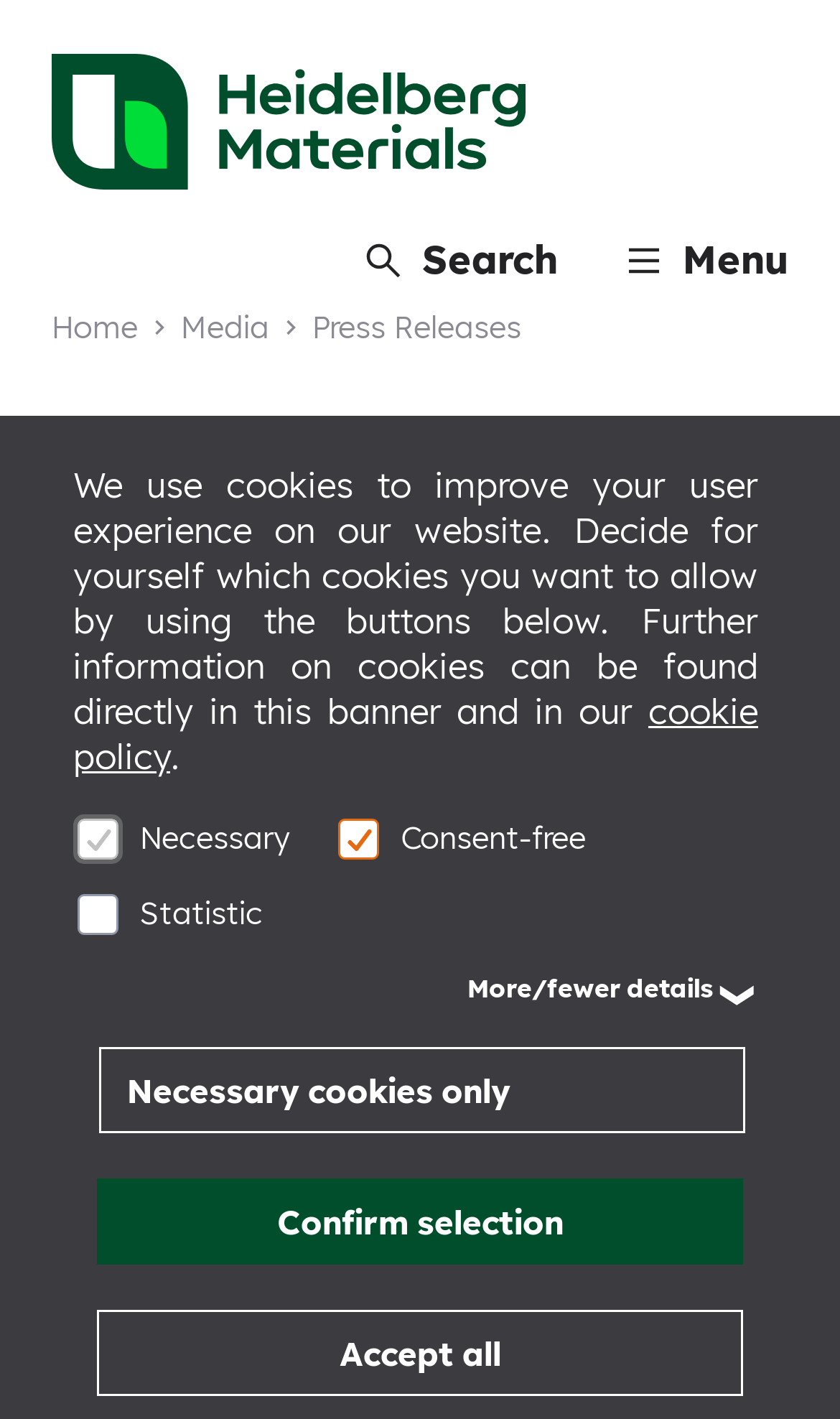Please predict the bounding box coordinates of the element's region where a click is necessary to complete the following instruction: "Click the search button". The coordinates should be represented by four float numbers between 0 and 1, i.e., [left, top, right, bottom].

[0.436, 0.167, 0.664, 0.199]